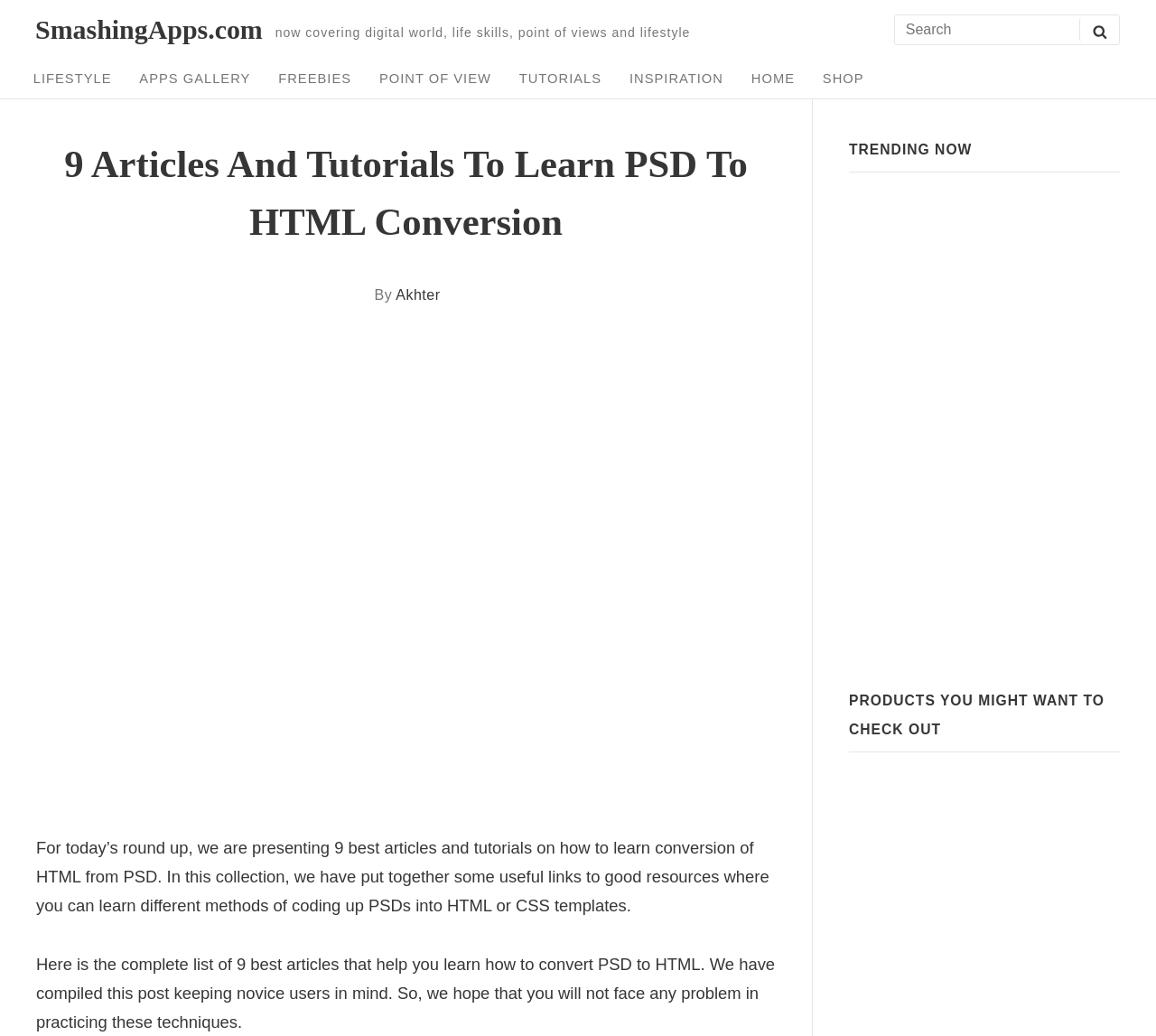What is the topic of the article?
Refer to the image and provide a one-word or short phrase answer.

PSD to HTML conversion